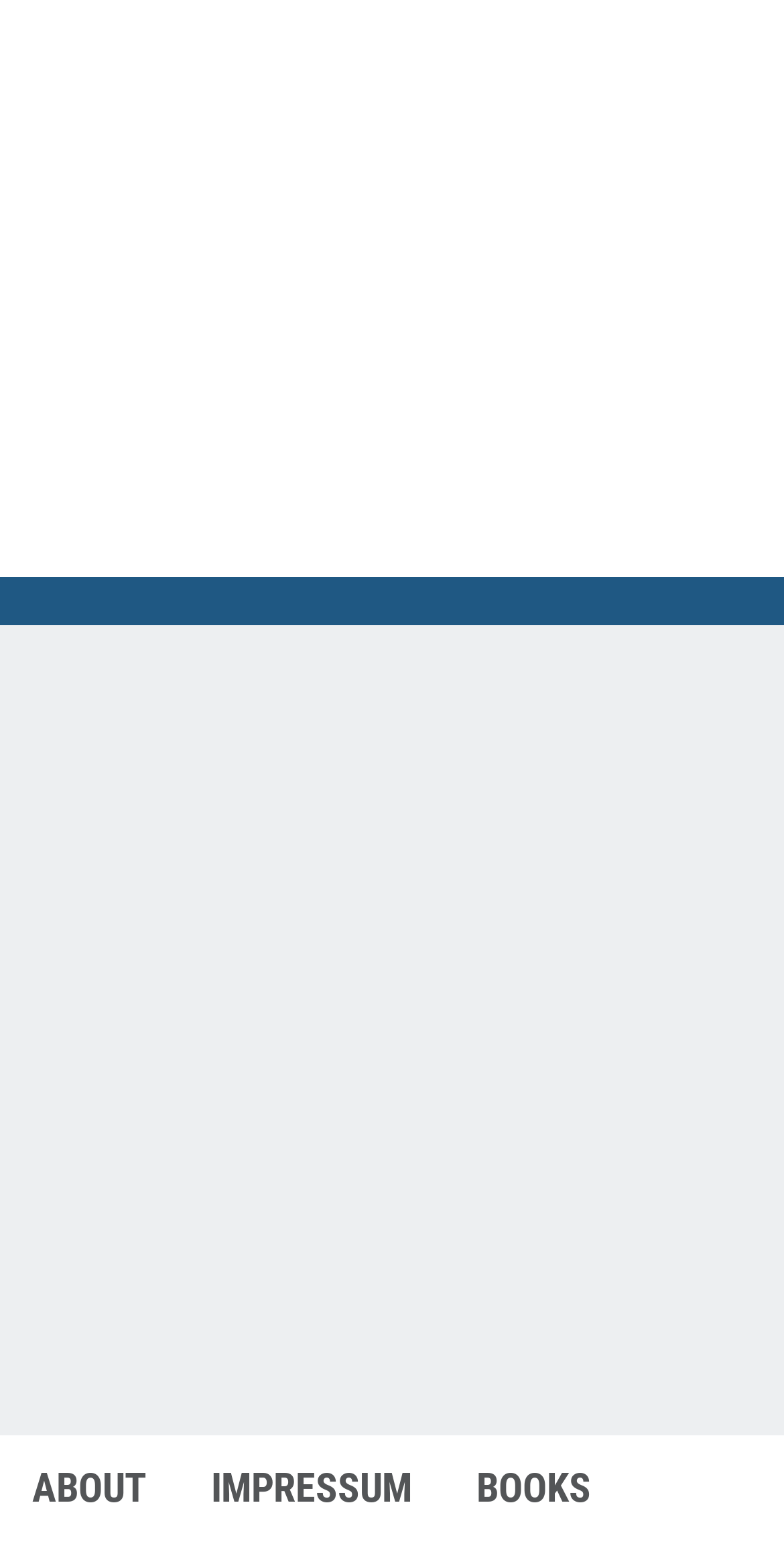Give a one-word or short-phrase answer to the following question: 
How many navigation links are there in the side navigation?

3